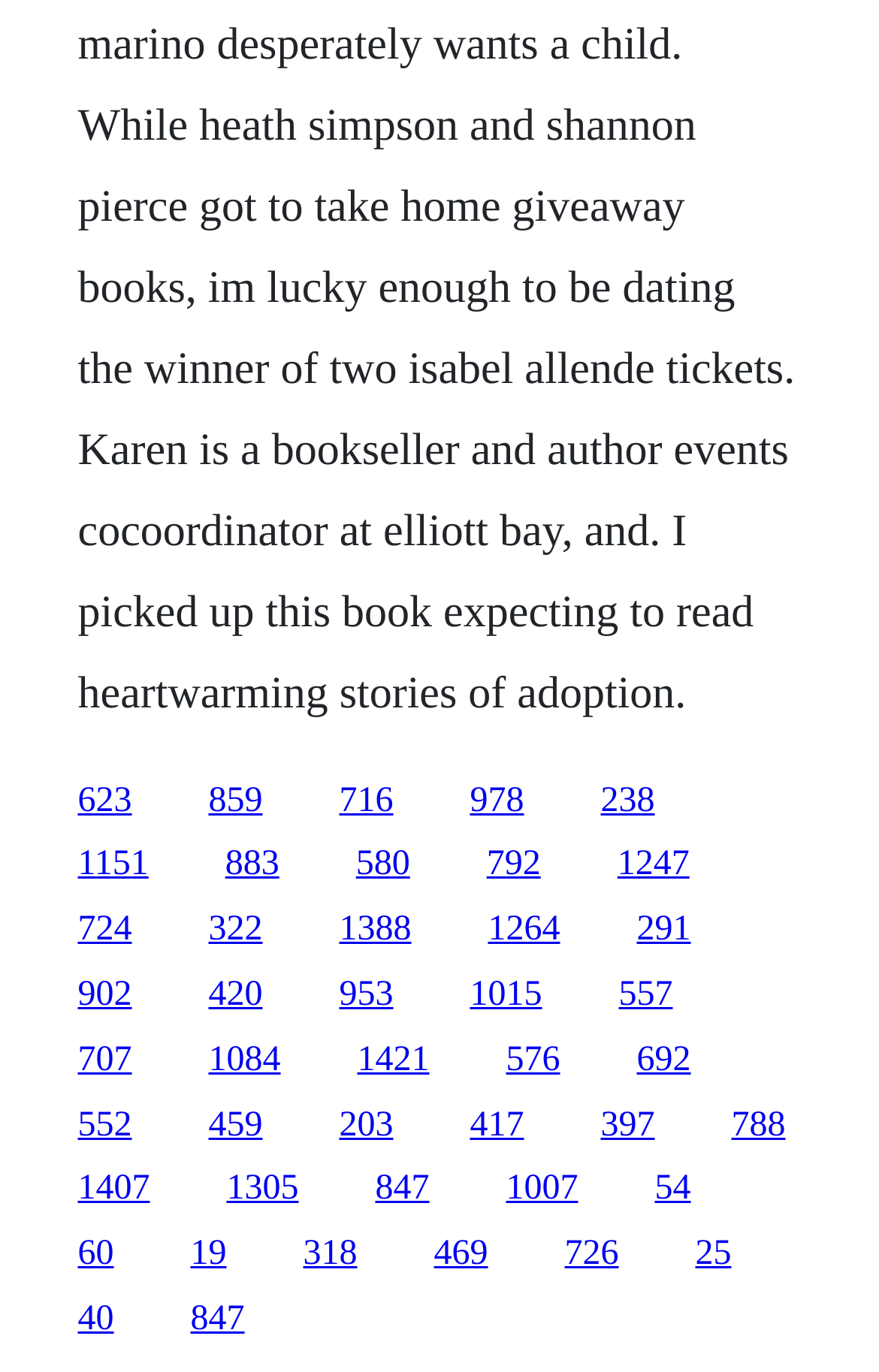Is there a gap between the links?
Based on the image, answer the question with as much detail as possible.

I examined the bounding box coordinates of adjacent link elements and found that there are small gaps between them, indicating that there is a gap between the links.